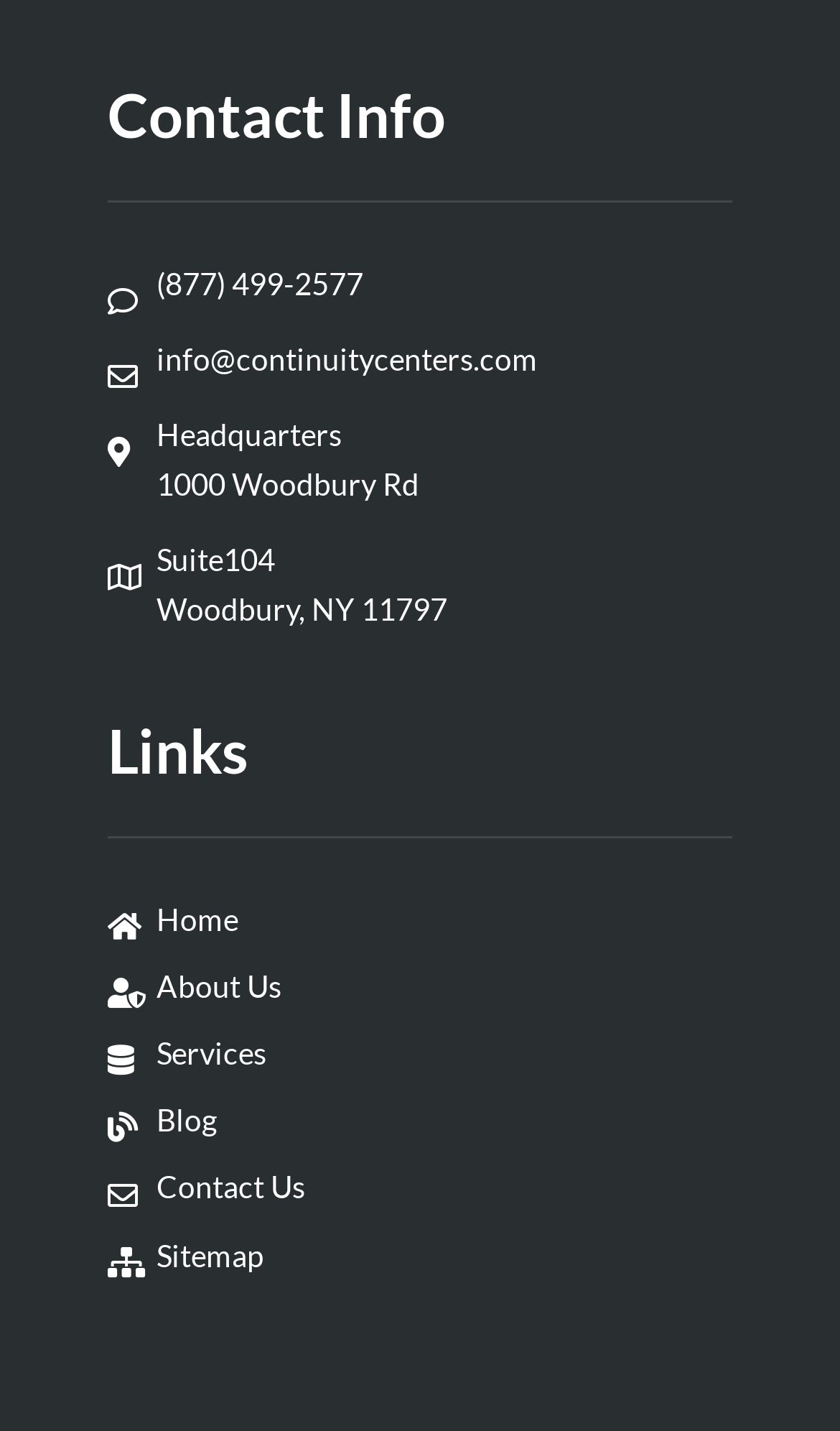Indicate the bounding box coordinates of the element that must be clicked to execute the instruction: "Call the phone number". The coordinates should be given as four float numbers between 0 and 1, i.e., [left, top, right, bottom].

[0.128, 0.18, 0.872, 0.215]